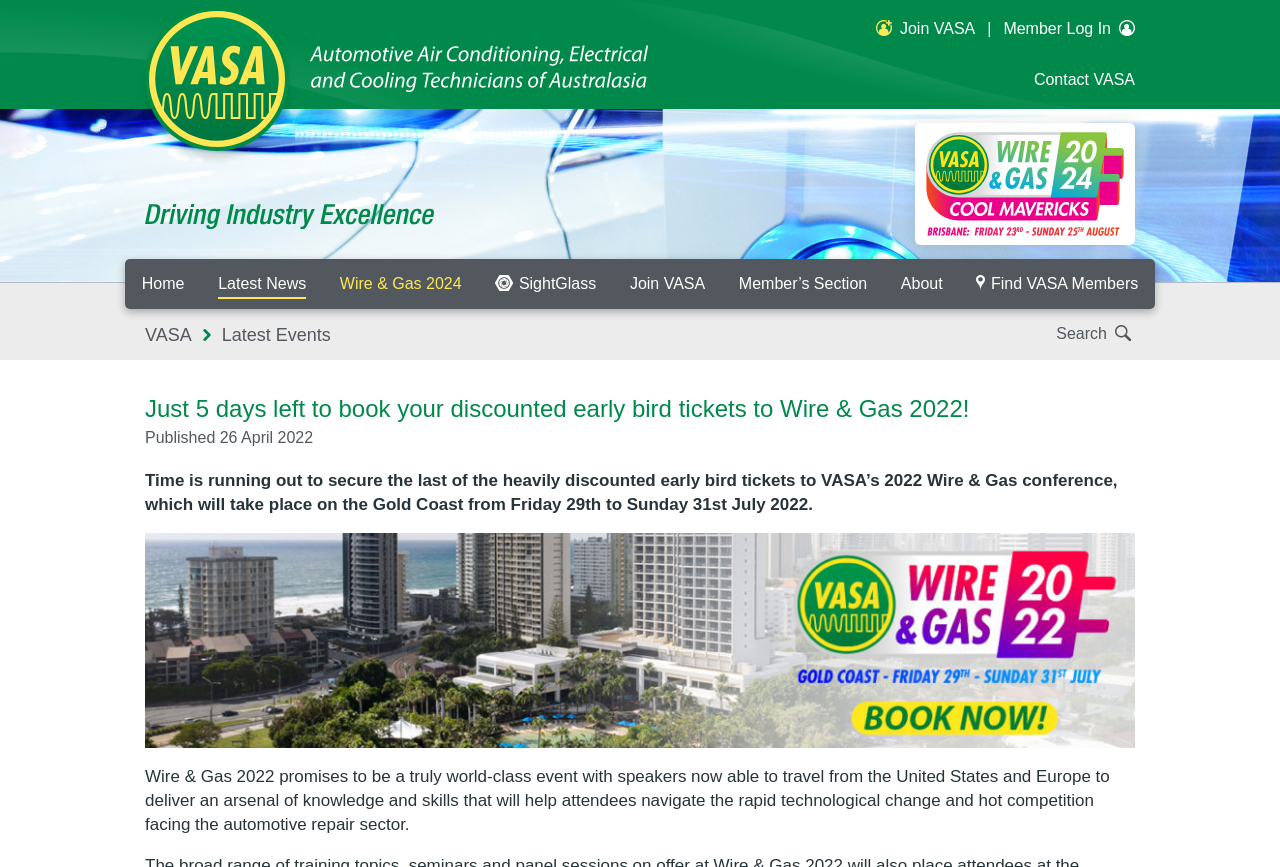Please identify the bounding box coordinates of the clickable area that will fulfill the following instruction: "Click on VASA logo". The coordinates should be in the format of four float numbers between 0 and 1, i.e., [left, top, right, bottom].

[0.113, 0.008, 0.226, 0.174]